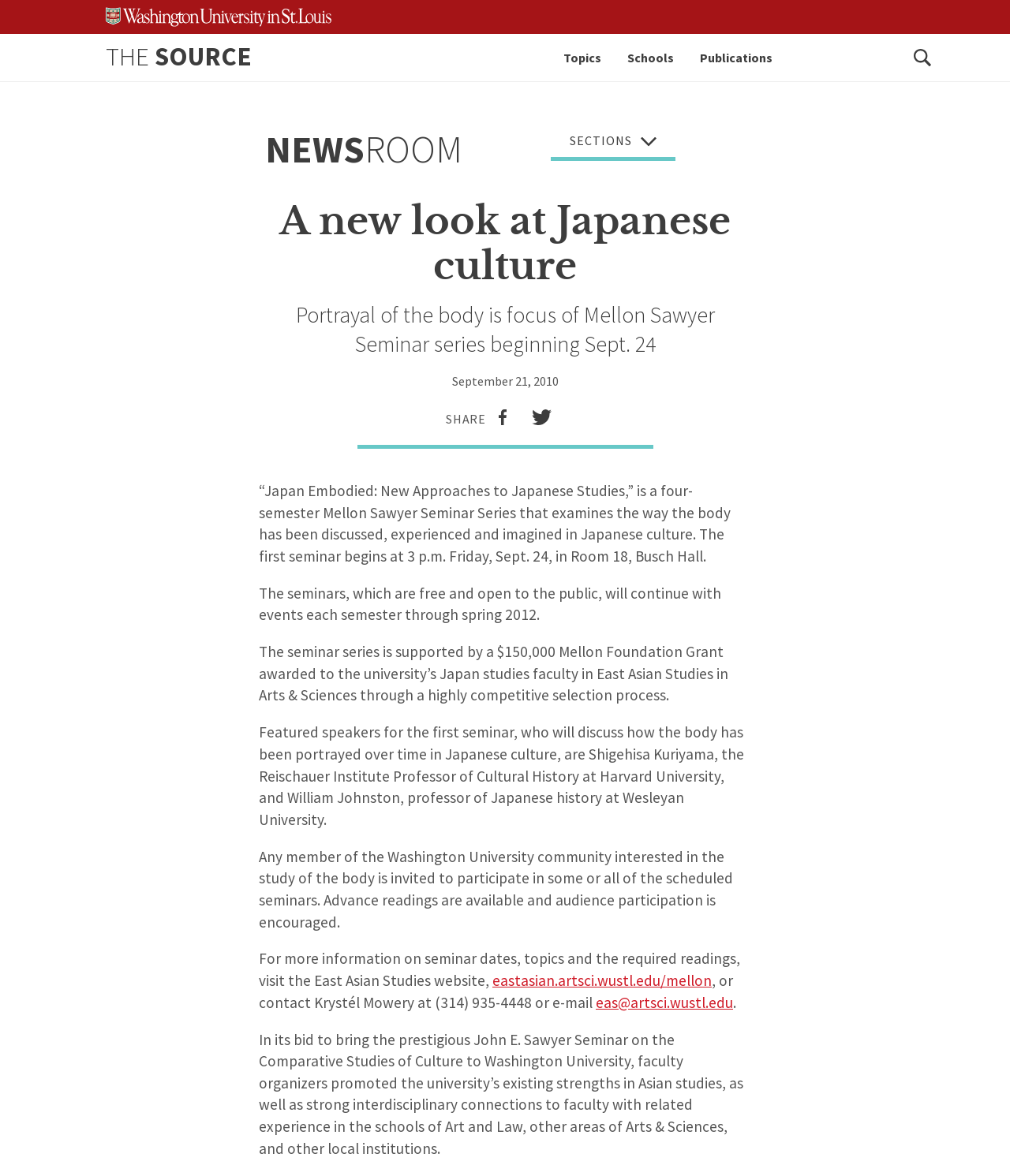How many semesters will the Mellon Sawyer Seminar Series run?
Please look at the screenshot and answer using one word or phrase.

Four